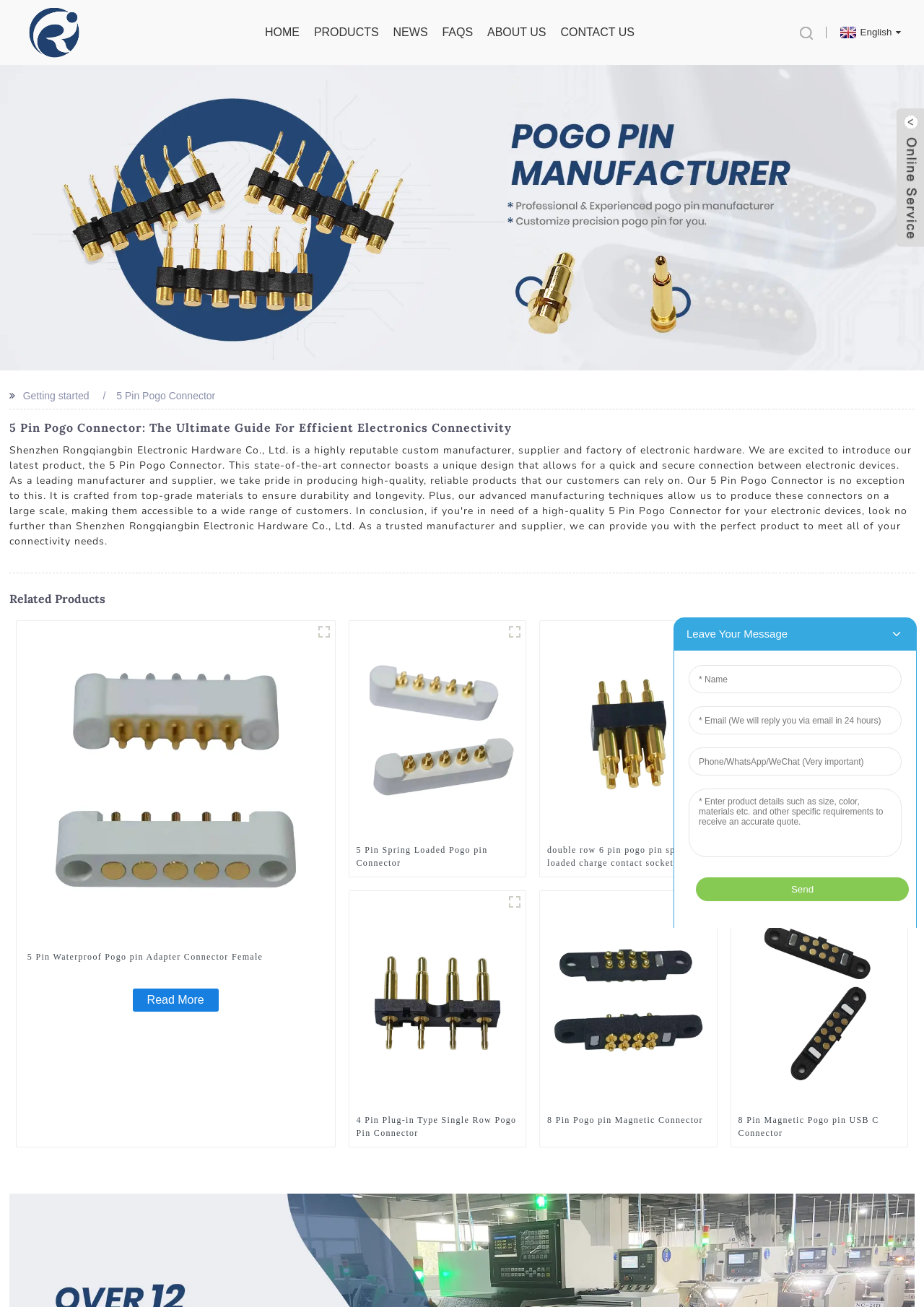Give a one-word or short phrase answer to the question: 
What is the main product category of this website?

5 Pin Pogo Connectors